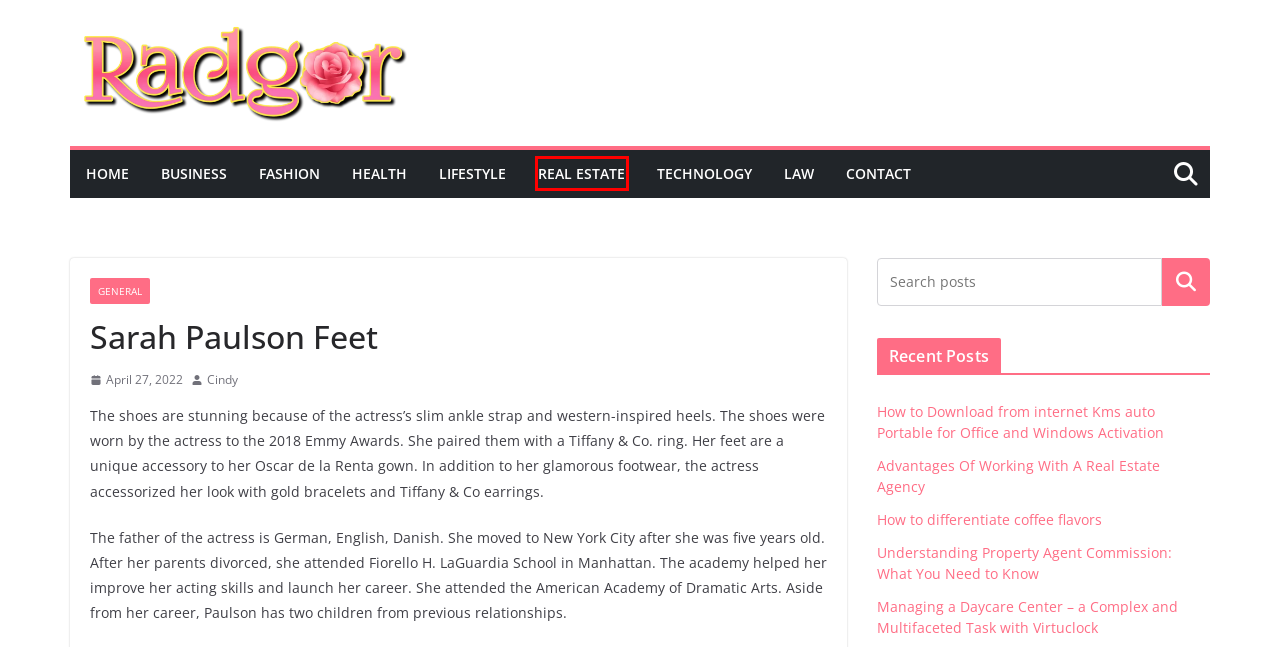You have received a screenshot of a webpage with a red bounding box indicating a UI element. Please determine the most fitting webpage description that matches the new webpage after clicking on the indicated element. The choices are:
A. Advantages Of Working With A Real Estate Agency - Radgor
B. How To Differentiate Coffee Flavors - Radgor
C. Lifestyle - Radgor
D. Contact - Radgor
E. Real Estate - Radgor
F. Fashion - Radgor
G. Technology - Radgor
H. Health - Radgor

E